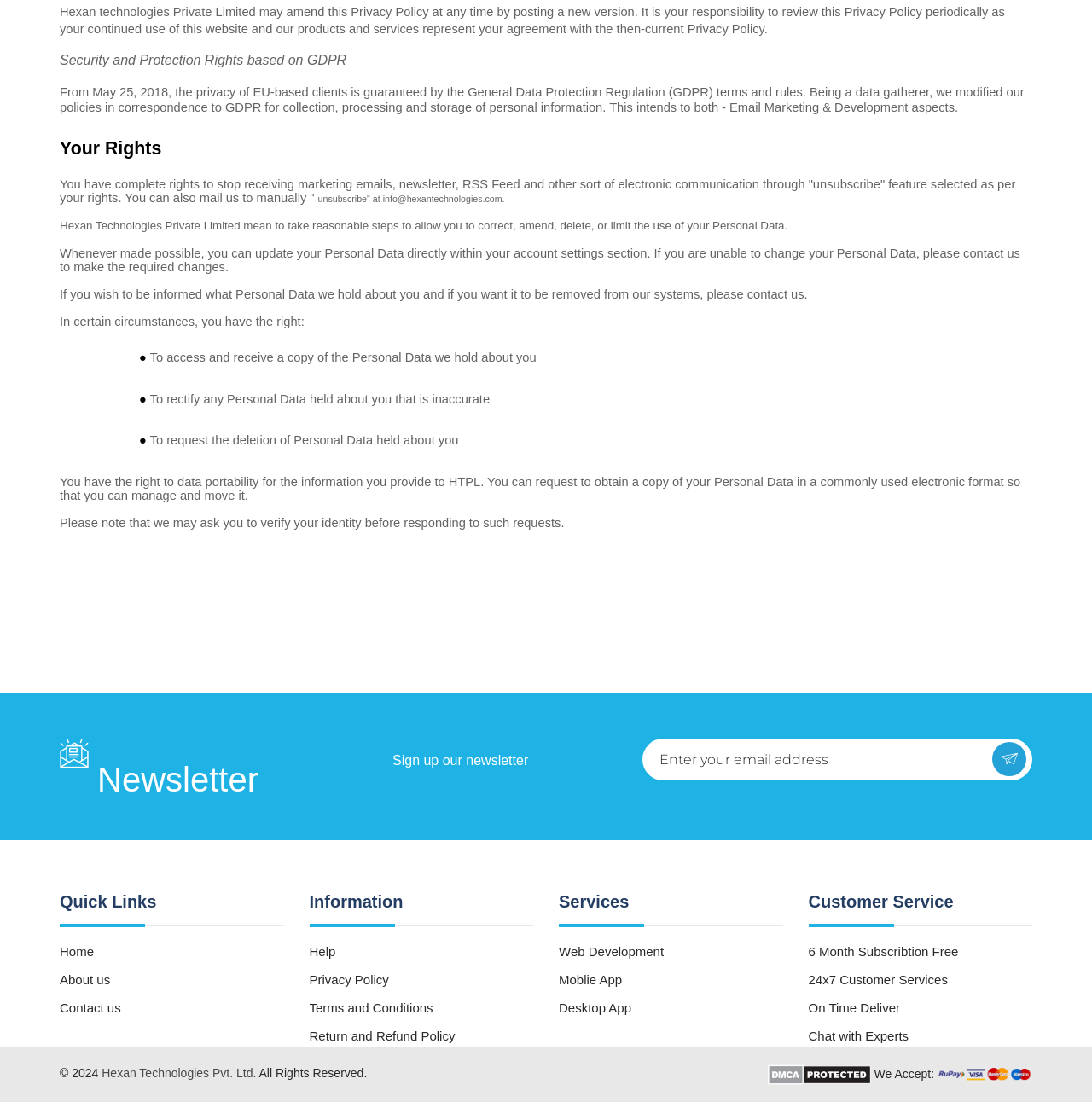Locate the bounding box coordinates of the segment that needs to be clicked to meet this instruction: "Contact us".

[0.055, 0.899, 0.26, 0.925]